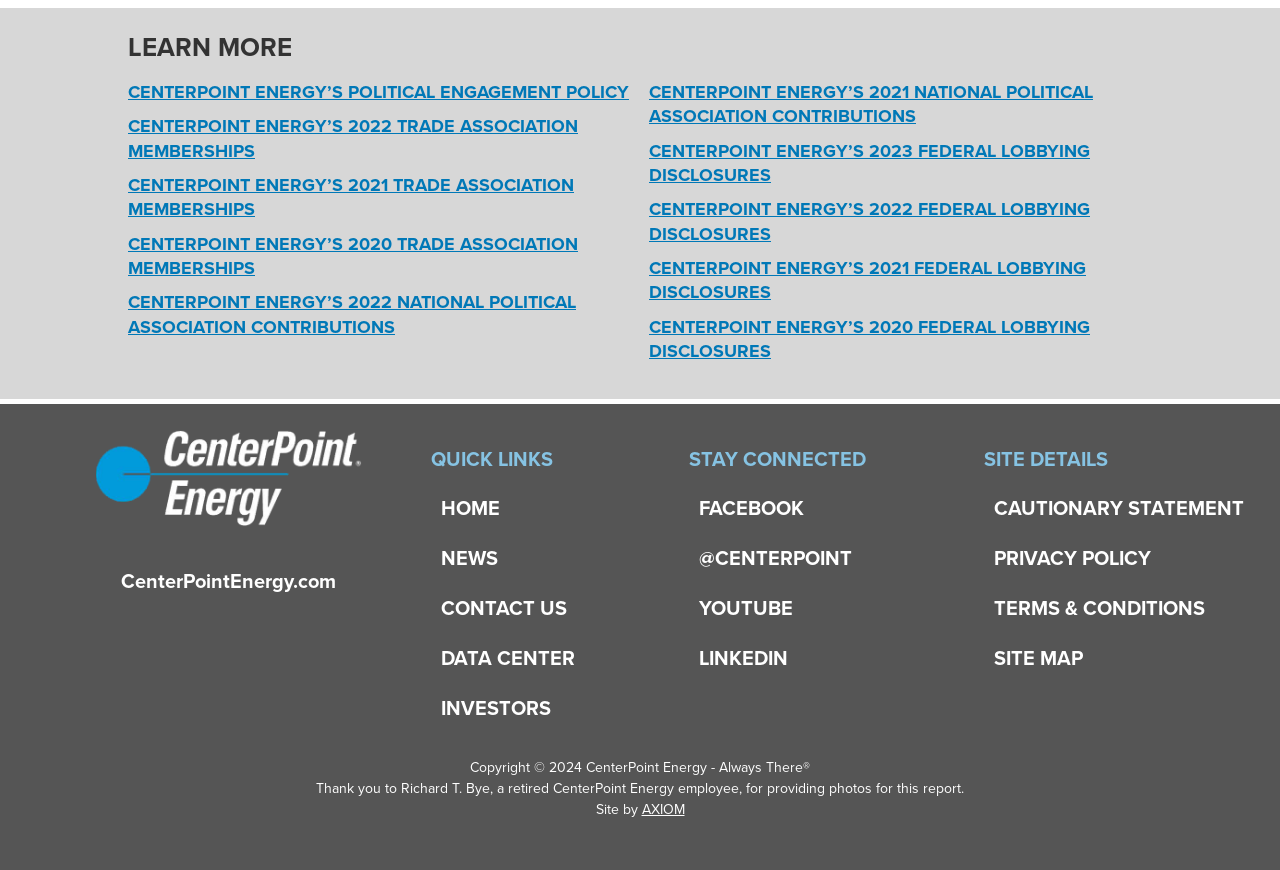How many social media links are there?
Analyze the image and deliver a detailed answer to the question.

The social media links are located in the STAY CONNECTED section and include links to 'FACEBOOK', '@CENTERPOINT', 'YOUTUBE', and 'LINKEDIN'.